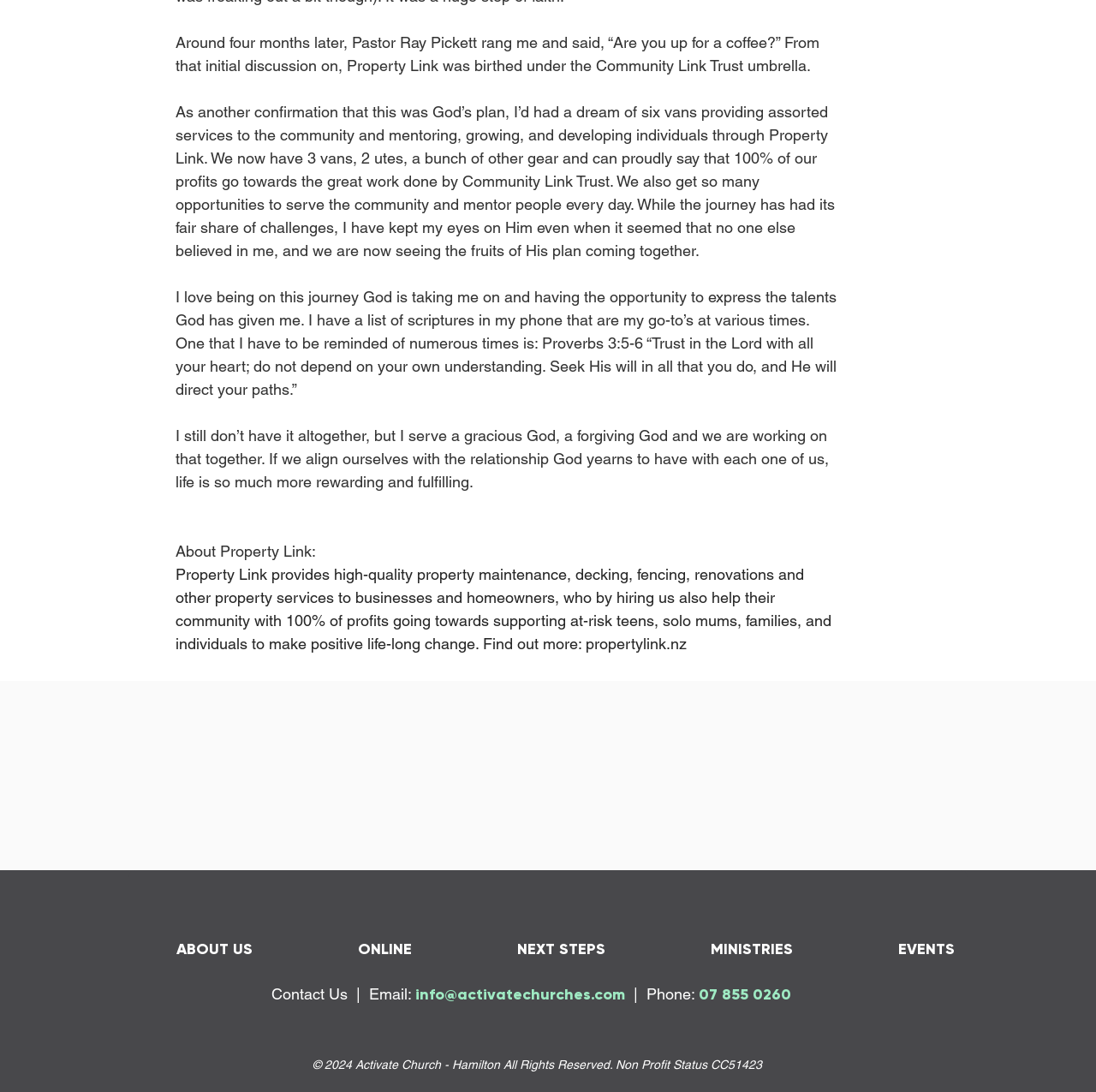Locate the bounding box of the UI element with the following description: "07 855 0260".

[0.638, 0.902, 0.722, 0.919]